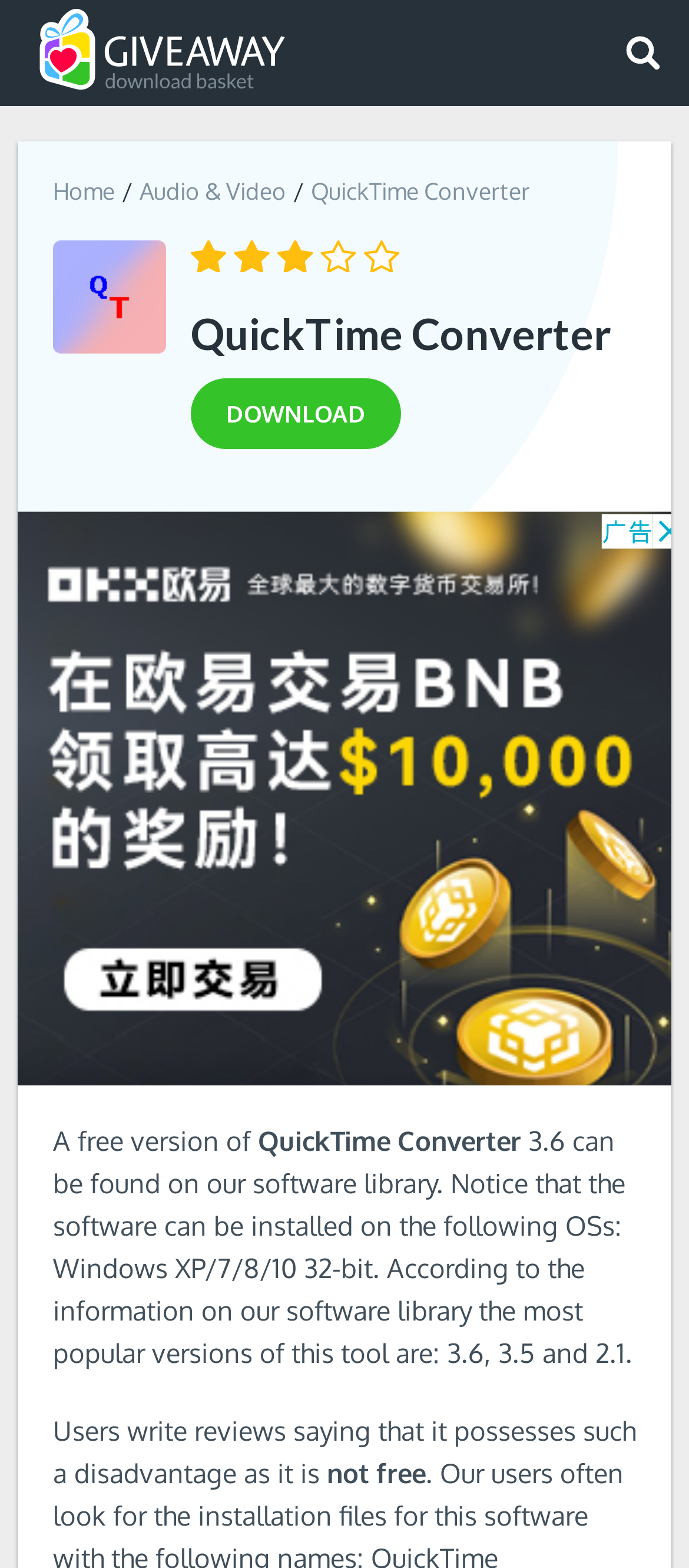Using the provided element description: "Audio & Video", determine the bounding box coordinates of the corresponding UI element in the screenshot.

[0.203, 0.113, 0.415, 0.131]